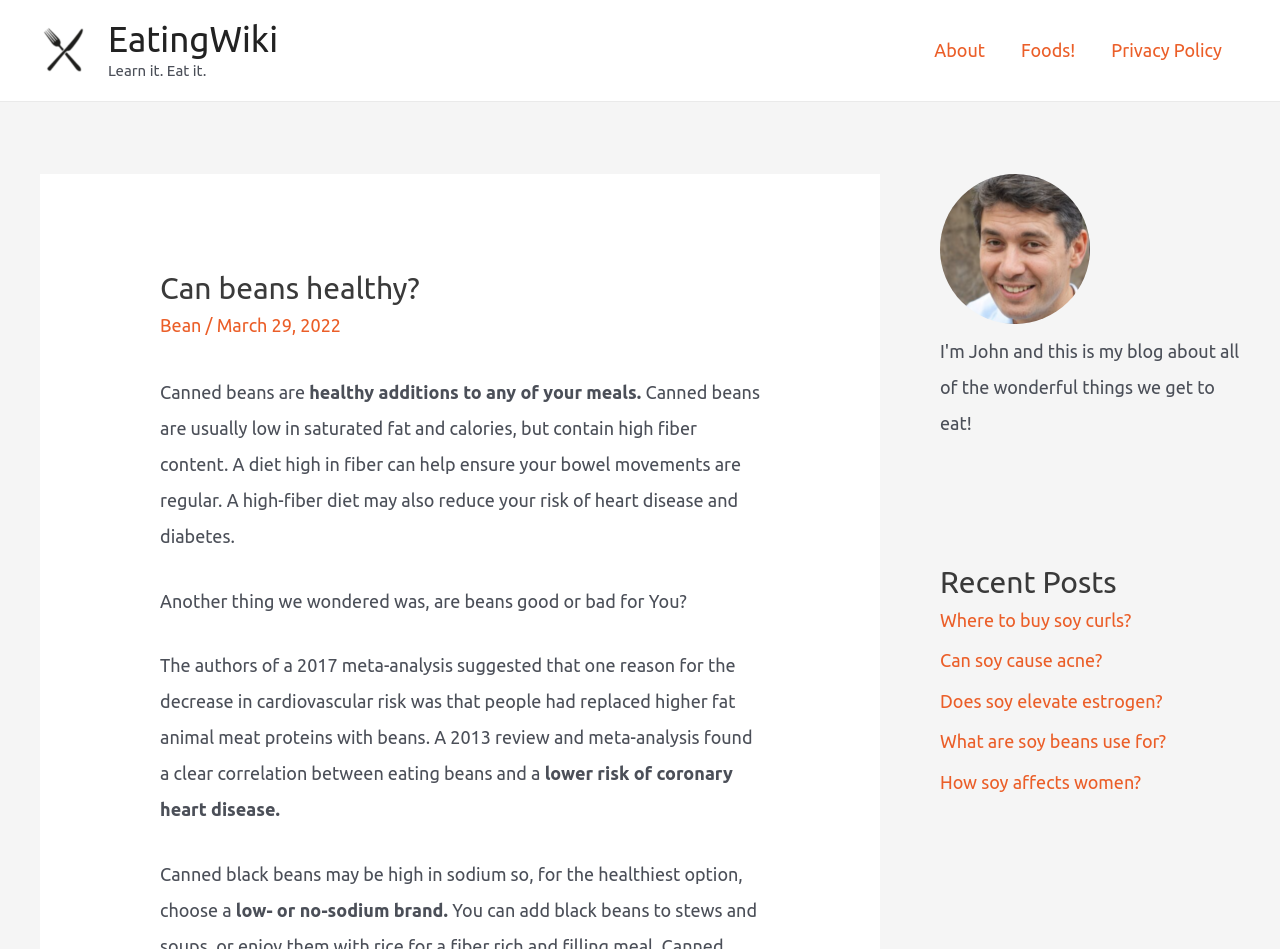What is the name of the website?
Deliver a detailed and extensive answer to the question.

I determined the name of the website by looking at the link element with the text 'EatingWiki' at the top of the webpage, which is likely the website's logo or title.